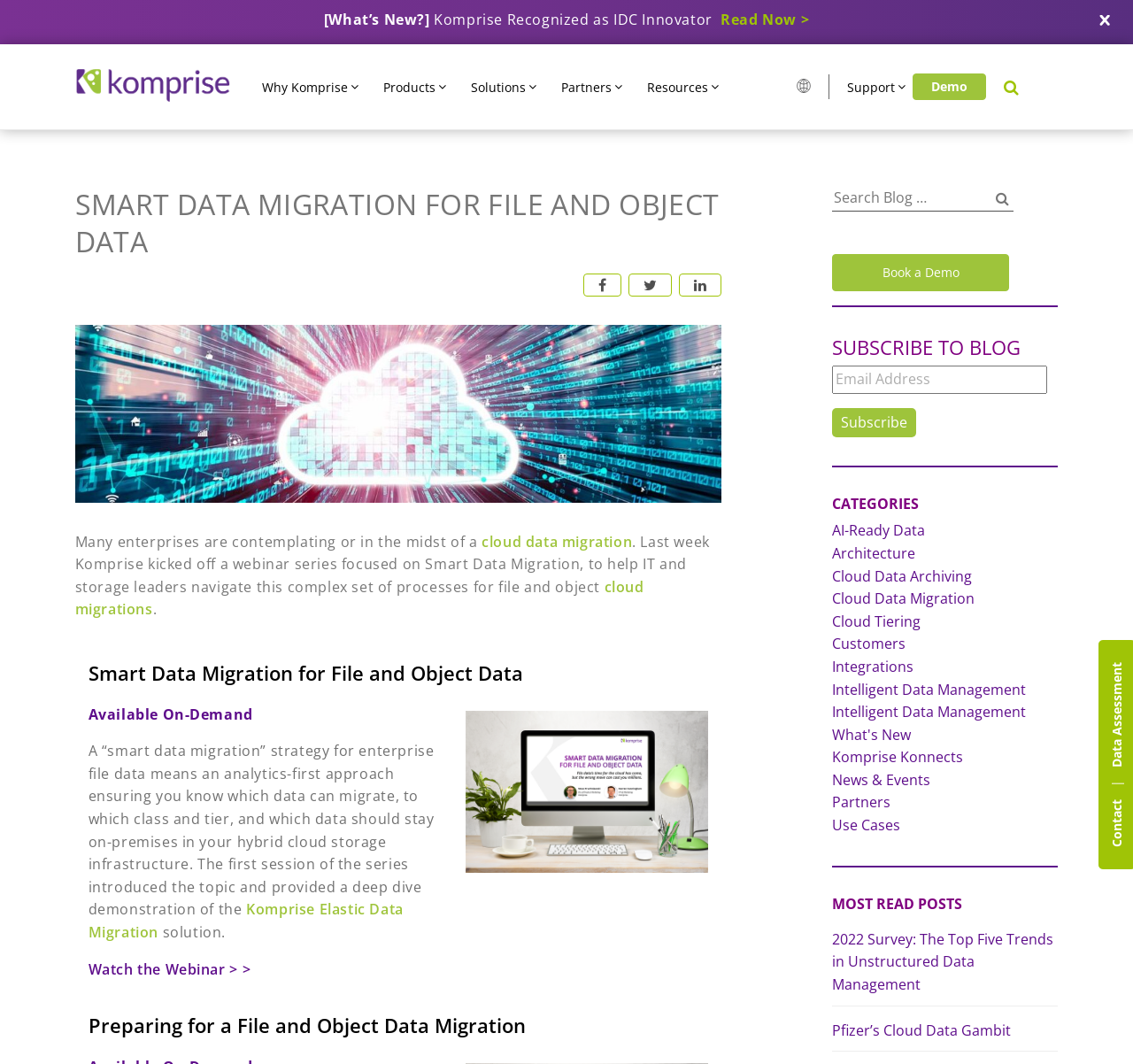Please extract and provide the main headline of the webpage.

SMART DATA MIGRATION FOR FILE AND OBJECT DATA